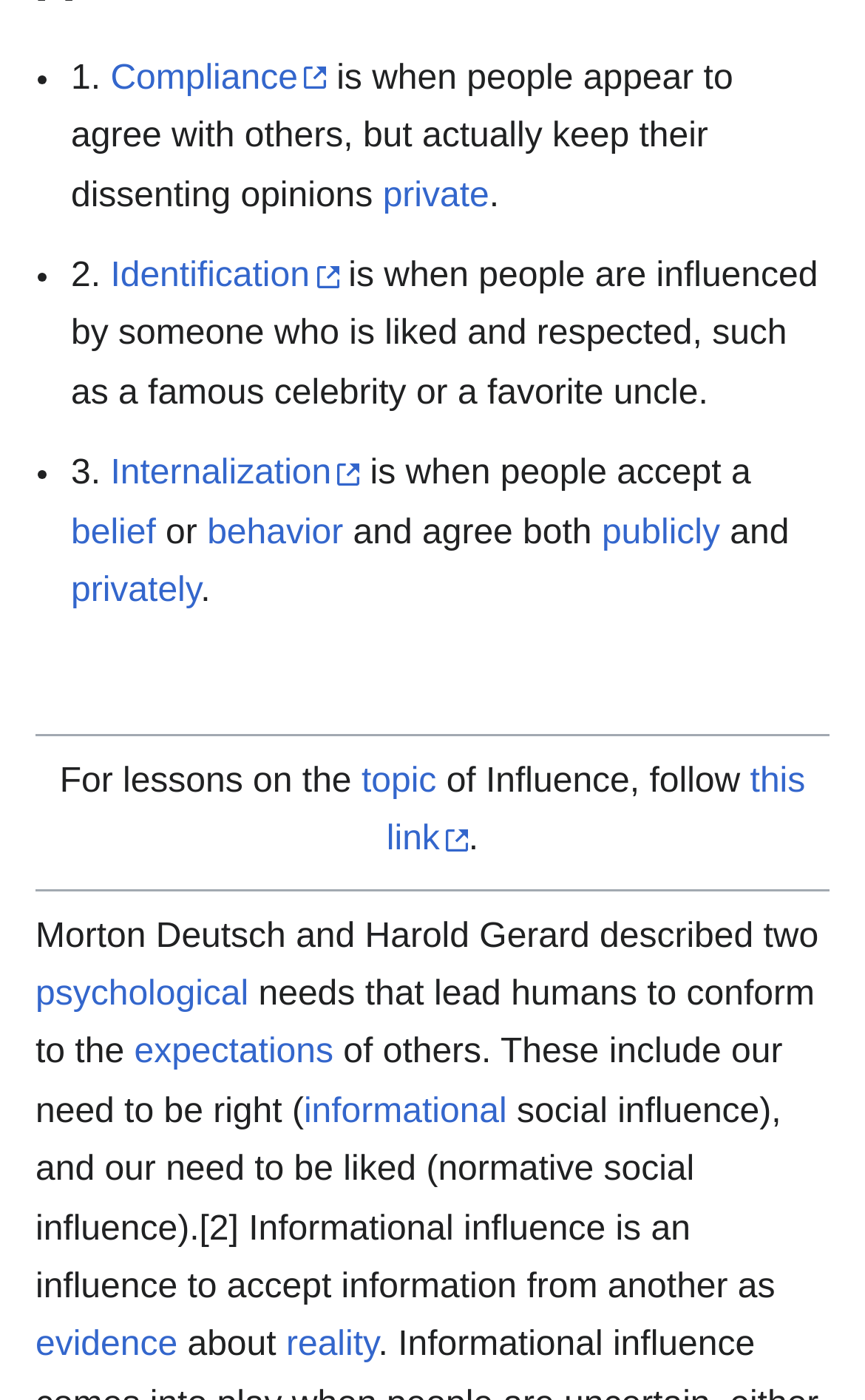Look at the image and write a detailed answer to the question: 
What is internalization?

Internalization is defined on the webpage as when people accept a belief or behavior and agree both publicly and privately. This is mentioned in the third point of the list, which starts with '3.' and has a link to 'Internalization'.